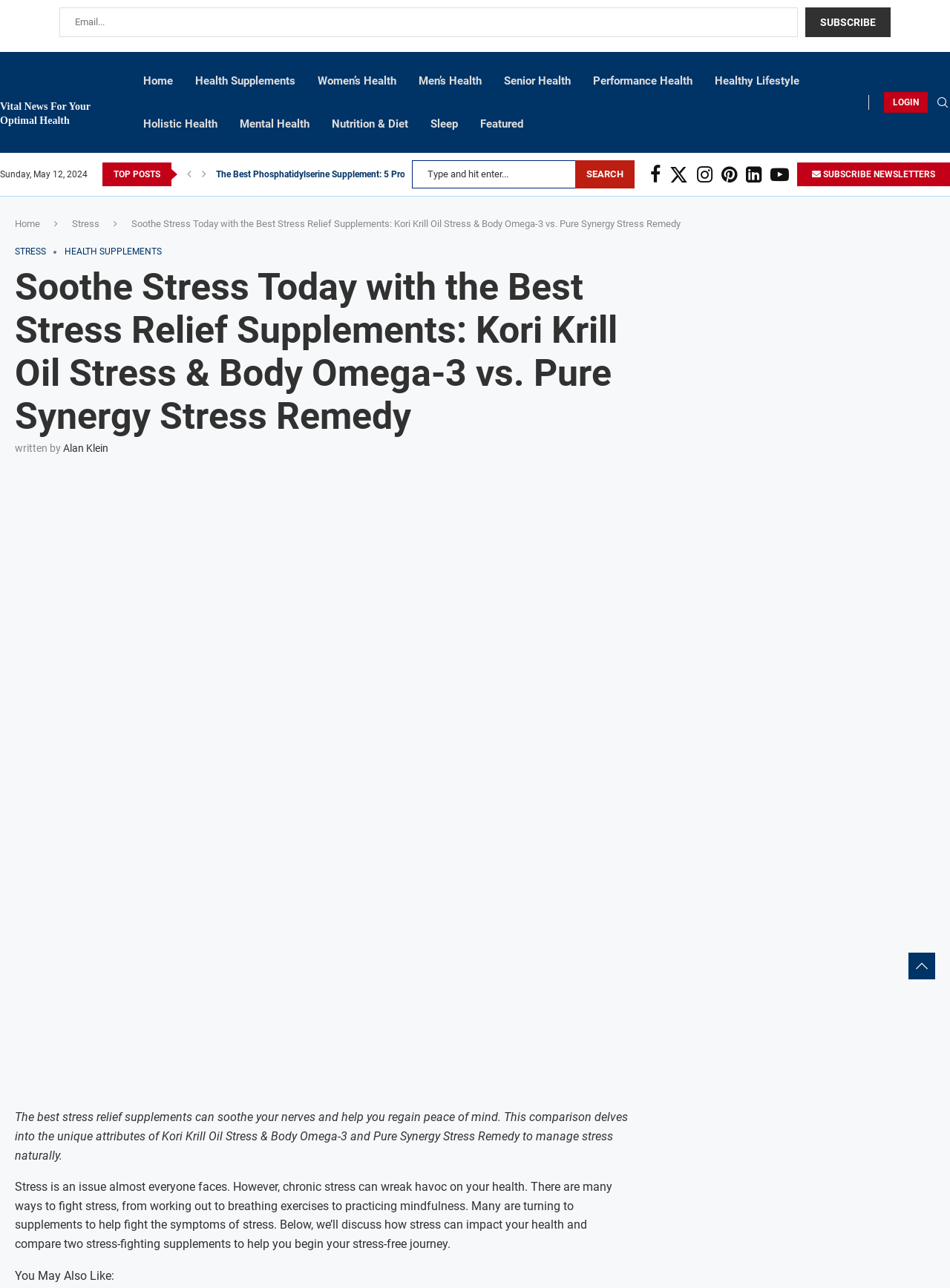Please provide the bounding box coordinate of the region that matches the element description: Mental Health. Coordinates should be in the format (top-left x, top-left y, bottom-right x, bottom-right y) and all values should be between 0 and 1.

[0.252, 0.079, 0.326, 0.113]